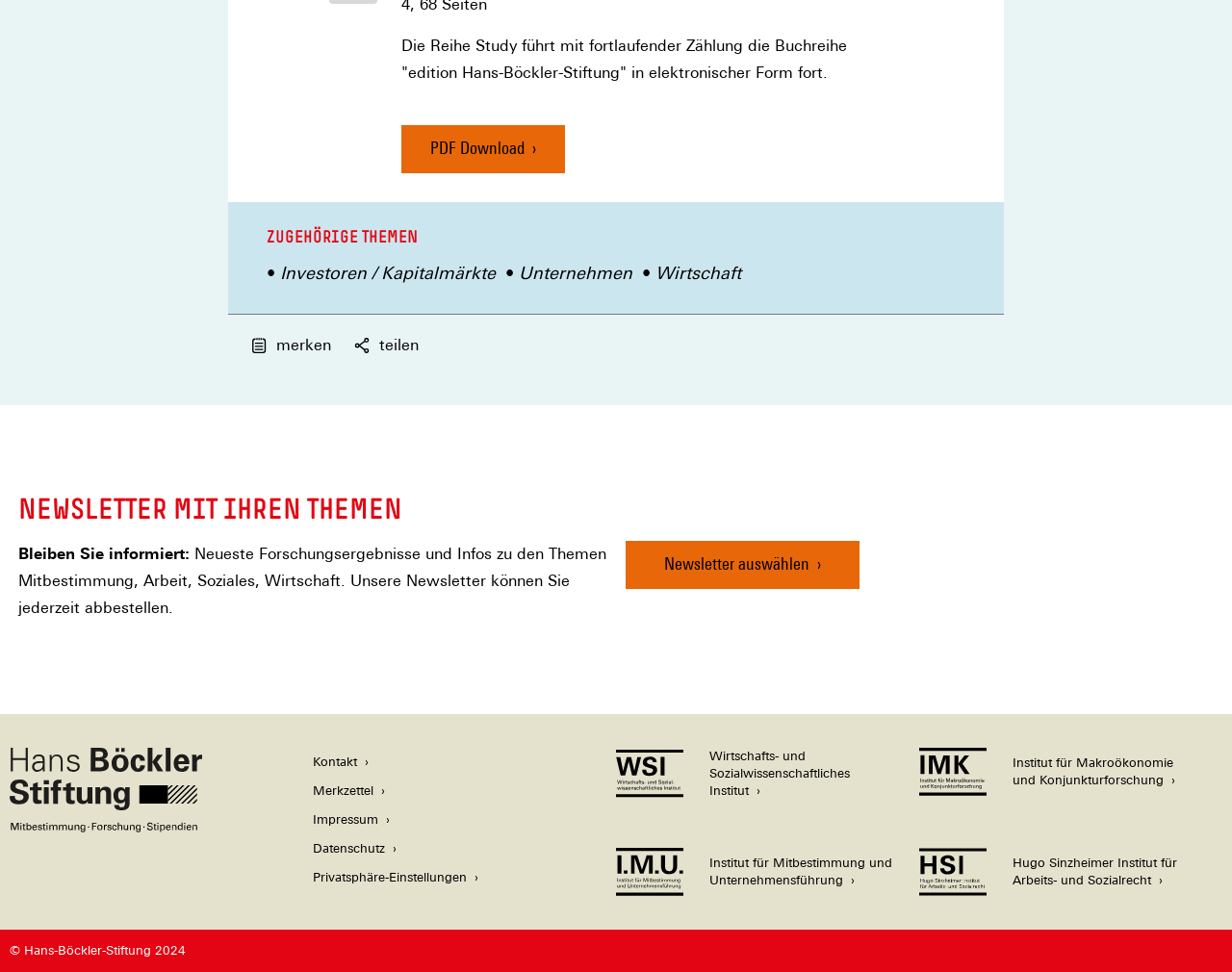Please identify the bounding box coordinates of the clickable element to fulfill the following instruction: "Subscribe to the newsletter". The coordinates should be four float numbers between 0 and 1, i.e., [left, top, right, bottom].

[0.508, 0.557, 0.698, 0.606]